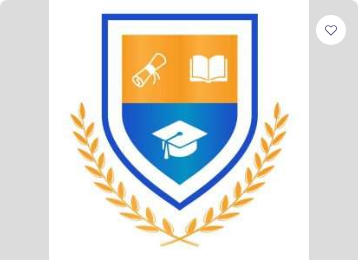Answer the following query with a single word or phrase:
What does the graduation cap symbolize?

Academic achievement